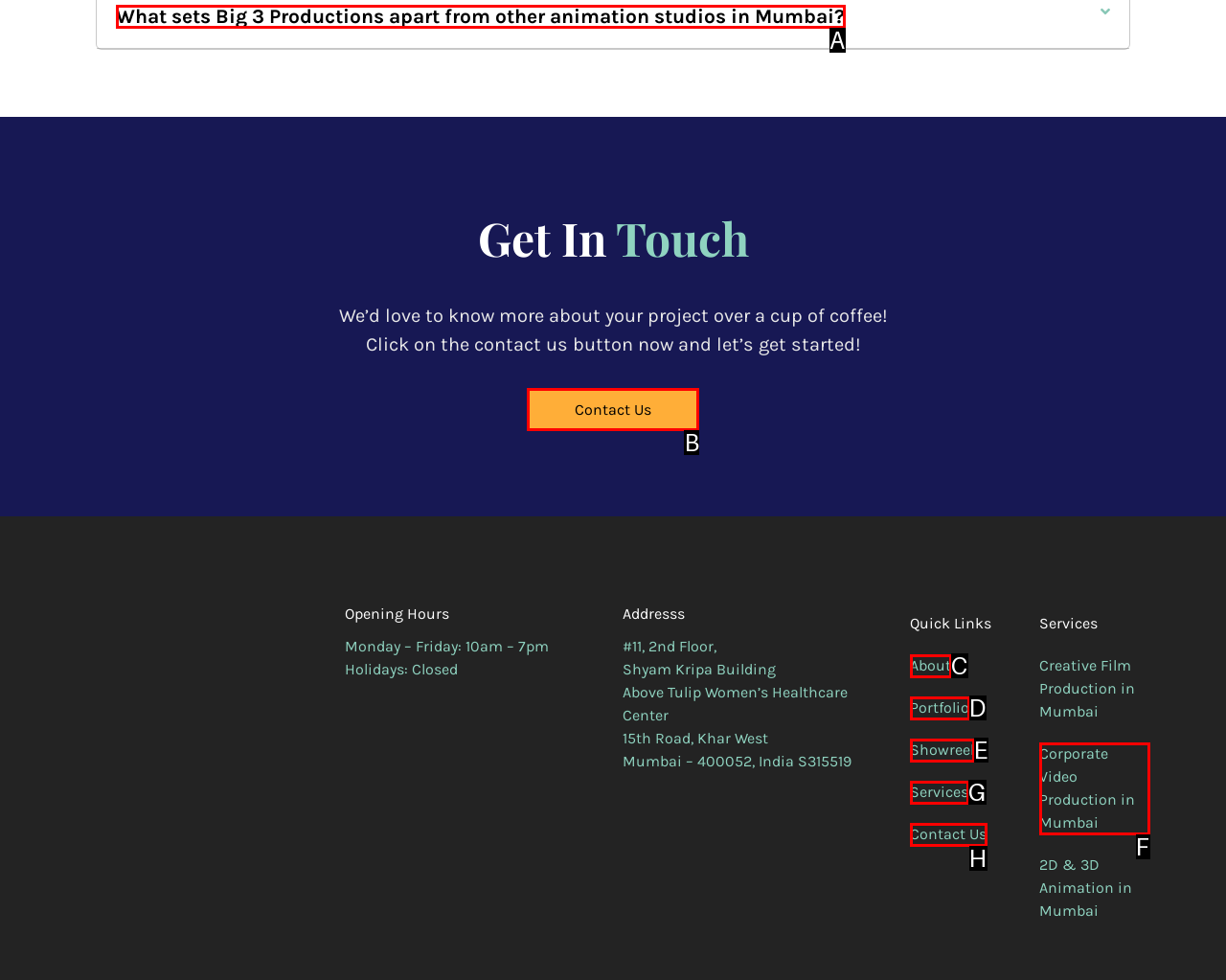Tell me which option I should click to complete the following task: Click on the 'Contact Us' button Answer with the option's letter from the given choices directly.

B